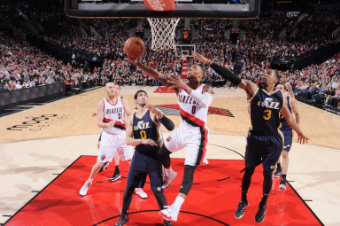Respond to the following query with just one word or a short phrase: 
How many defenders are nearby the player?

Three